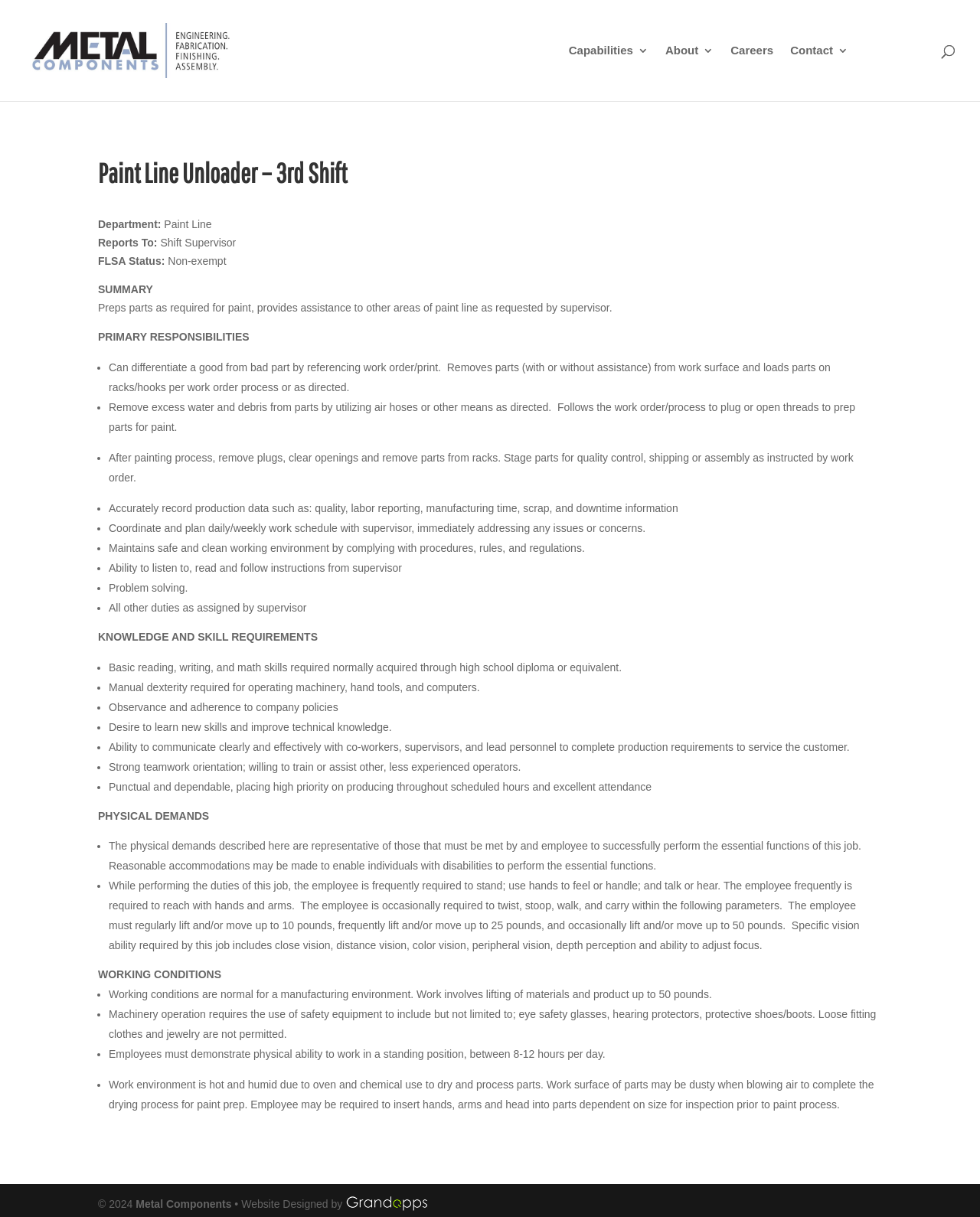Provide a thorough description of the webpage's content and layout.

This webpage is about a job description for a Paint Line Unloader position at Metal Components. At the top of the page, there is a header section with links to "Metal Components", "Capabilities 3", "Careers", and "Contact". Below the header, there is a main article section that takes up most of the page.

The main article section starts with a heading "Paint Line Unloader – 3rd Shift" followed by a brief description of the department and the supervisor the position reports to. The job summary is then provided, which explains the primary responsibilities of the position, including preparing parts for paint, providing assistance to other areas of the paint line, and maintaining a safe and clean working environment.

The page then lists the primary responsibilities of the job in a bulleted format, which includes tasks such as differentiating good from bad parts, removing excess water and debris from parts, and accurately recording production data. The list also includes requirements for knowledge and skills, such as basic reading, writing, and math skills, manual dexterity, and the ability to communicate clearly and effectively with coworkers.

The page also describes the physical demands of the job, including the need to stand, use hands to feel or handle, and talk or hear, as well as the ability to lift and/or move up to 50 pounds. The working conditions are also described, including the need to work in a manufacturing environment with machinery operation and the use of safety equipment.

At the bottom of the page, there is a footer section with a copyright notice and links to "Metal Components" and a website designer.